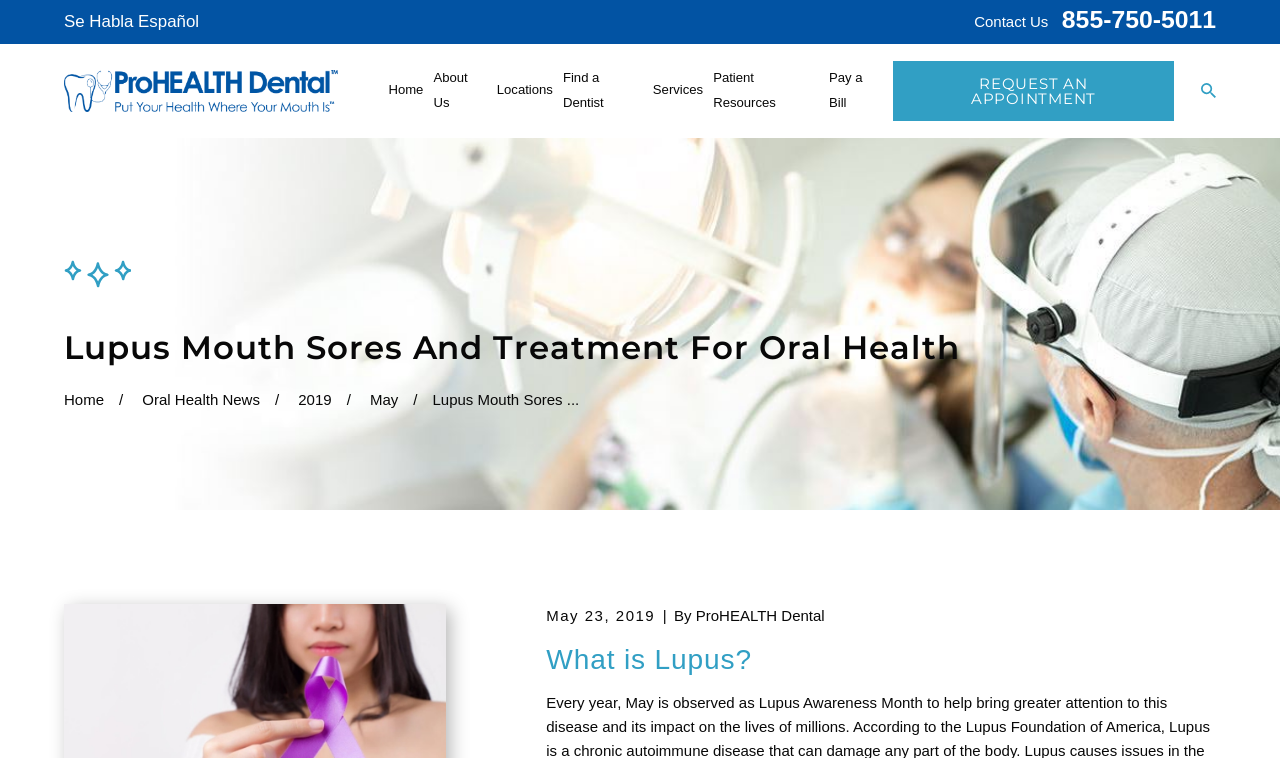Bounding box coordinates are specified in the format (top-left x, top-left y, bottom-right x, bottom-right y). All values are floating point numbers bounded between 0 and 1. Please provide the bounding box coordinate of the region this sentence describes: 855-750-5011

[0.83, 0.008, 0.95, 0.044]